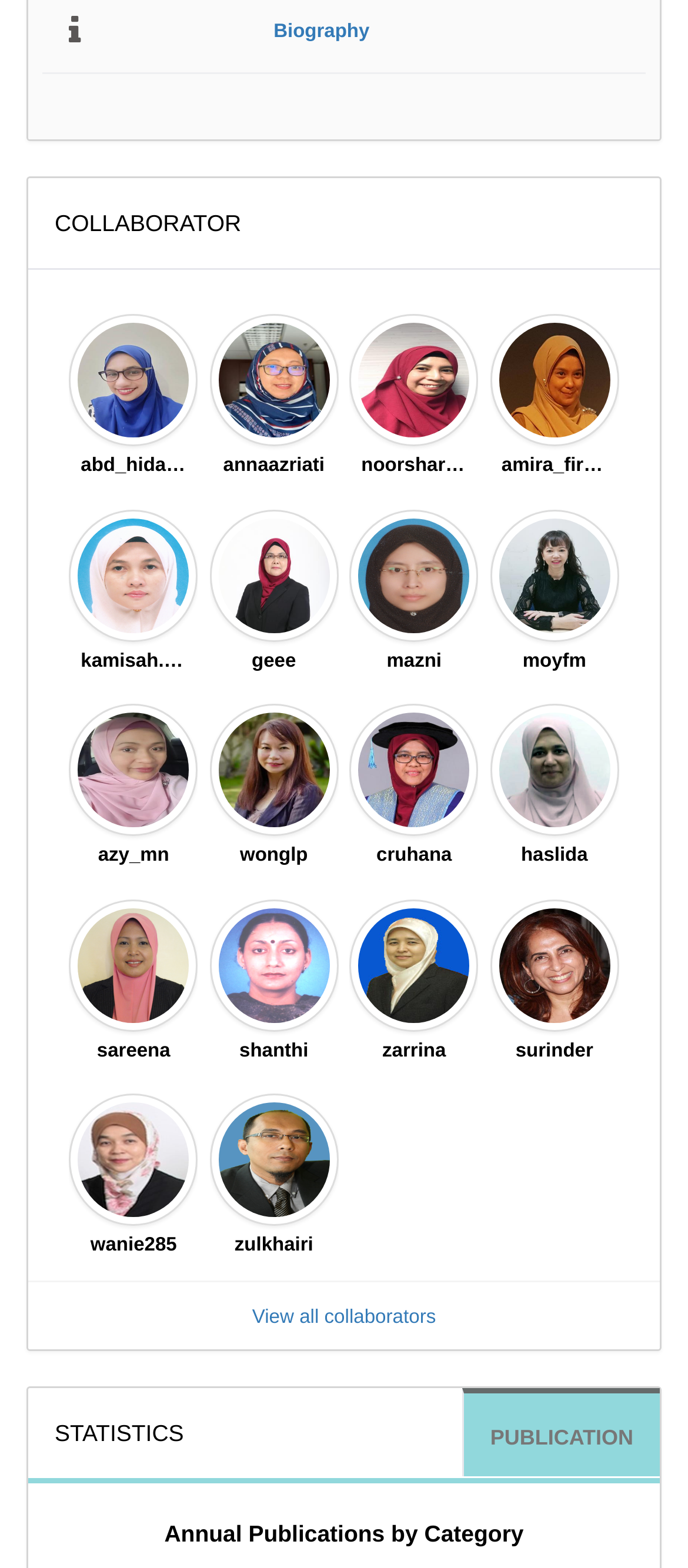Using the webpage screenshot, find the UI element described by Publication. Provide the bounding box coordinates in the format (top-left x, top-left y, bottom-right x, bottom-right y), ensuring all values are floating point numbers between 0 and 1.

[0.674, 0.889, 0.959, 0.945]